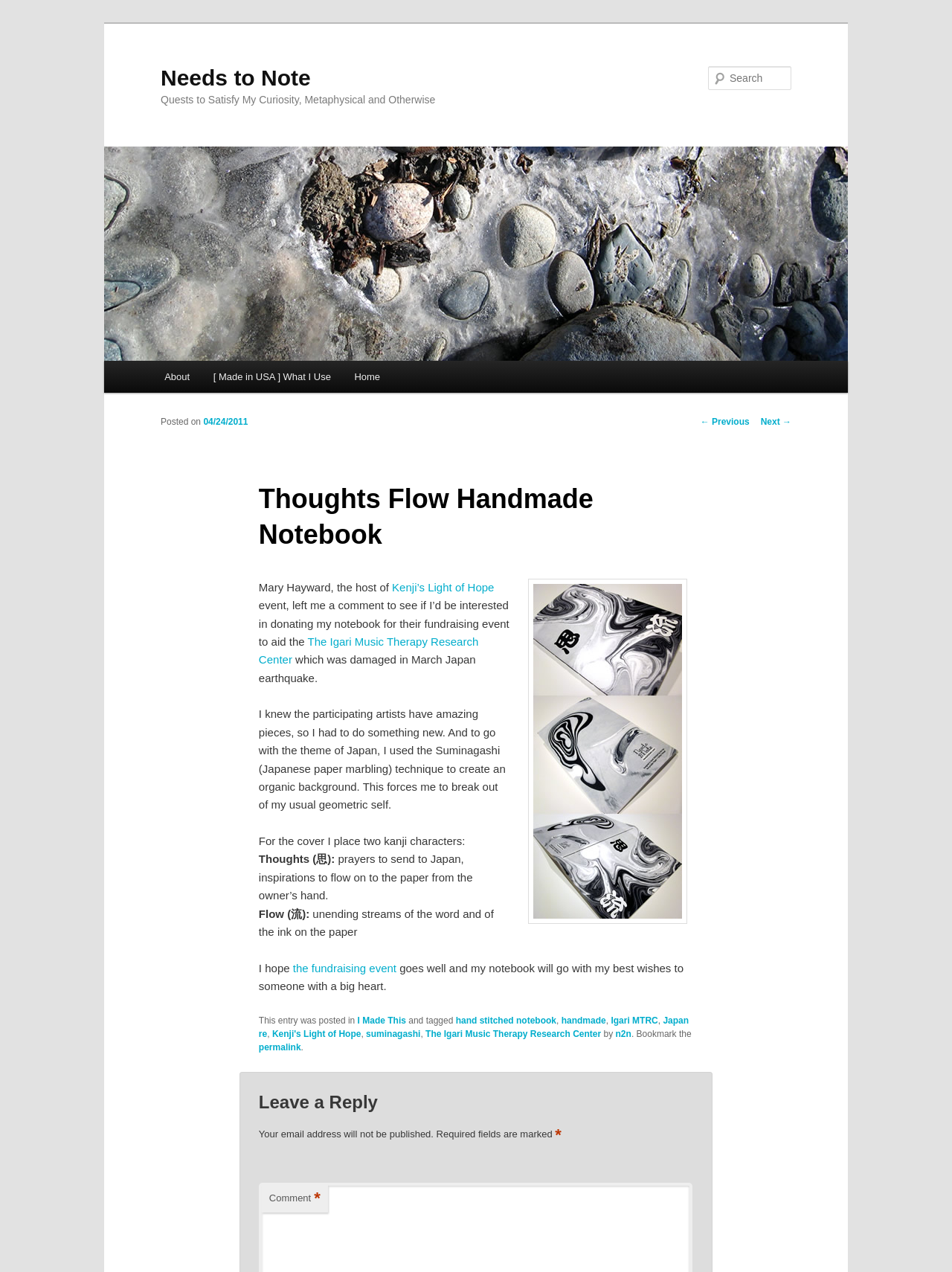Offer a detailed explanation of the webpage layout and contents.

This webpage is about a handmade notebook, specifically a "Thoughts Flow Handmade Notebook" created for a fundraising event to aid the Igari Music Therapy Research Center, which was damaged in the March 2011 Japan earthquake. 

At the top of the page, there is a link to skip to the primary content. Below that, there are two headings: "Needs to Note" and "Quests to Satisfy My Curiosity, Metaphysical and Otherwise". 

On the left side of the page, there is a menu with links to "About", "What I Use", and "Home". Below the menu, there is a post navigation section with links to previous and next posts.

The main content of the page is an article about the handmade notebook. It starts with a heading "Thoughts Flow Handmade Notebook" and includes an image of the notebook. The article explains that the notebook was created using the Suminagashi technique, a Japanese paper marbling technique, to create an organic background. The cover of the notebook features two kanji characters: "Thoughts" and "Flow". 

The article continues to describe the inspiration behind the notebook and the fundraising event it was created for. There are several links throughout the article to related topics, such as the Igari Music Therapy Research Center and the fundraising event.

At the bottom of the page, there is a footer section with links to categories and tags related to the post, such as "I Made This", "hand stitched notebook", and "Japan re". There is also a section for leaving a reply, with a heading "Leave a Reply" and fields for entering a comment.